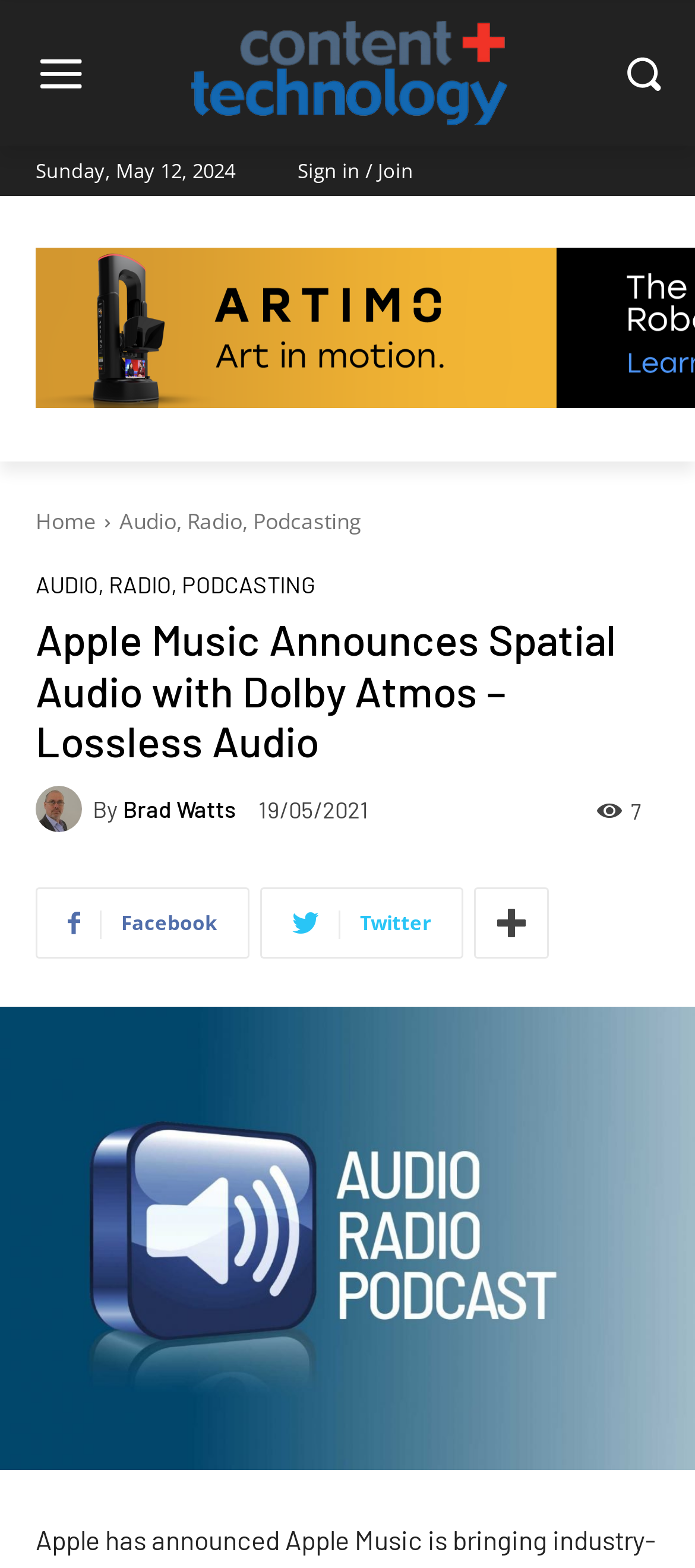Could you determine the bounding box coordinates of the clickable element to complete the instruction: "Click the menu button"? Provide the coordinates as four float numbers between 0 and 1, i.e., [left, top, right, bottom].

[0.018, 0.017, 0.156, 0.078]